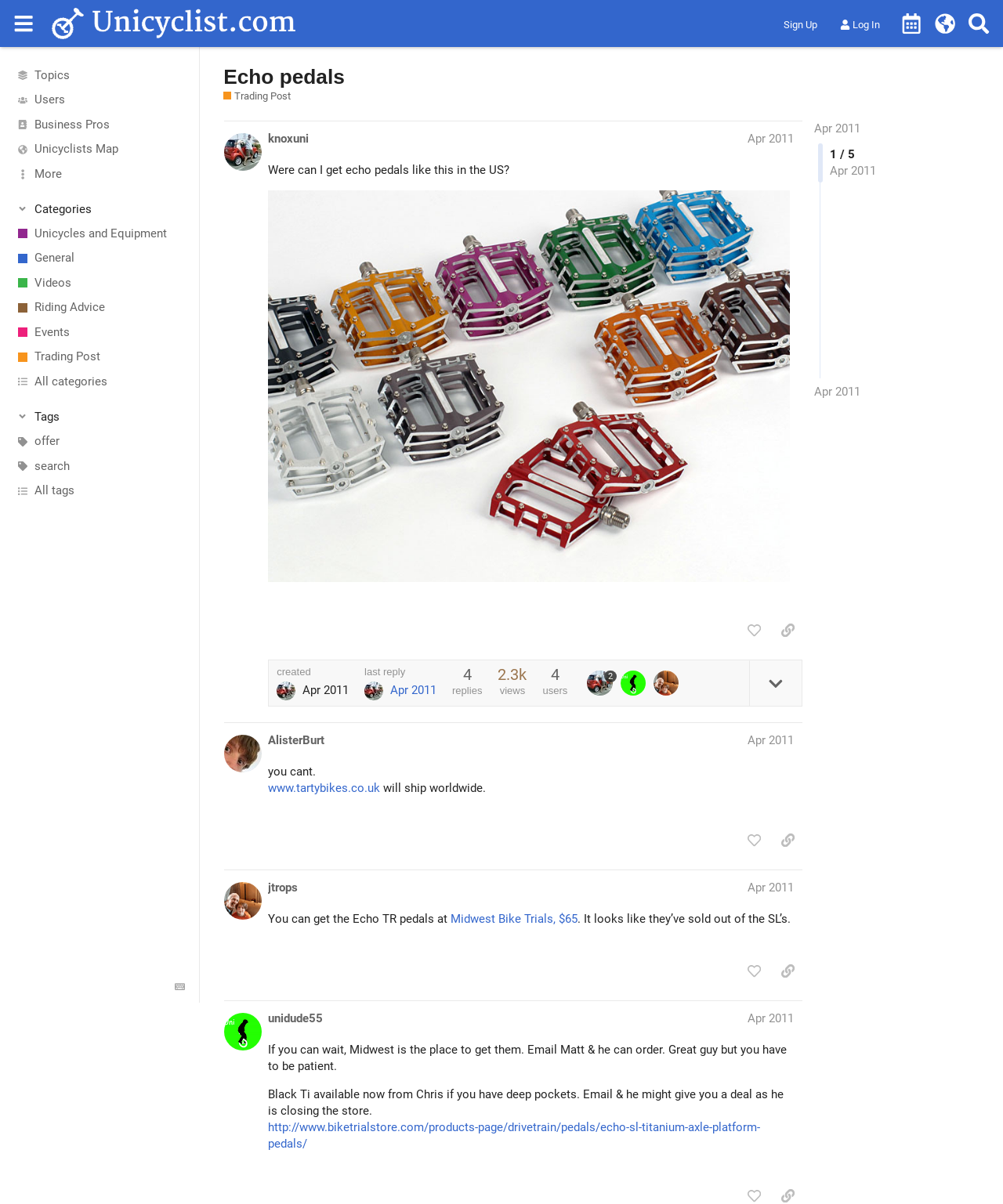Identify the bounding box coordinates of the specific part of the webpage to click to complete this instruction: "Like the post".

[0.737, 0.513, 0.766, 0.535]